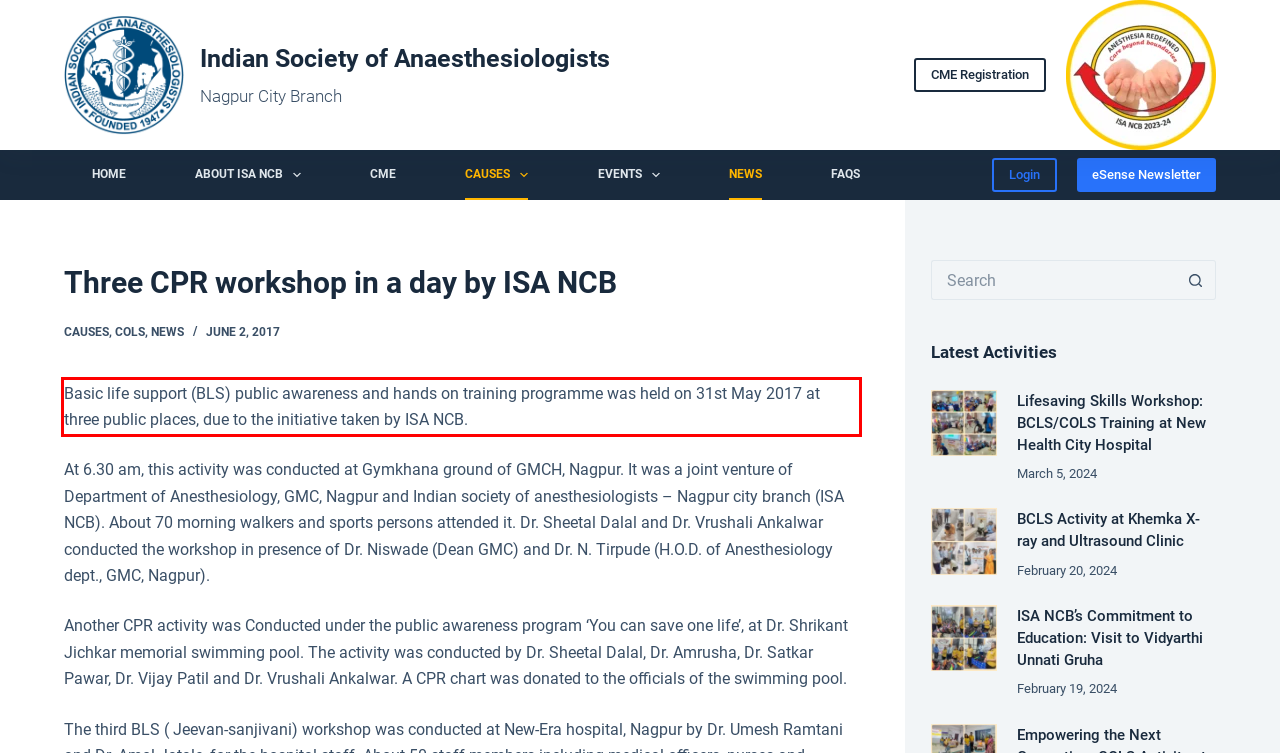Analyze the screenshot of the webpage that features a red bounding box and recognize the text content enclosed within this red bounding box.

Basic life support (BLS) public awareness and hands on training programme was held on 31st May 2017 at three public places, due to the initiative taken by ISA NCB.